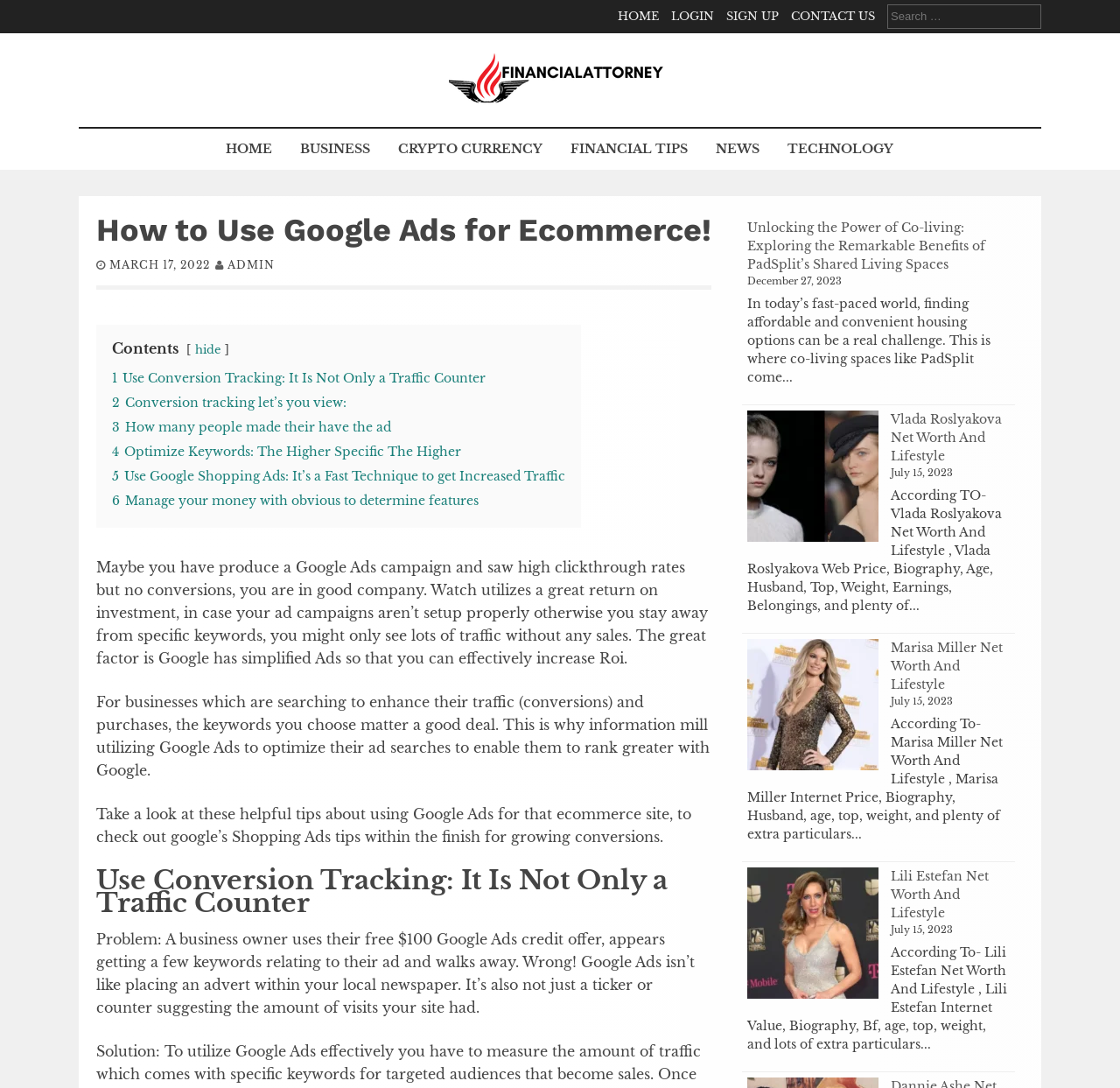What is the benefit of using Google Shopping Ads?
Please provide a single word or phrase as your answer based on the image.

Fast technique to get increased traffic